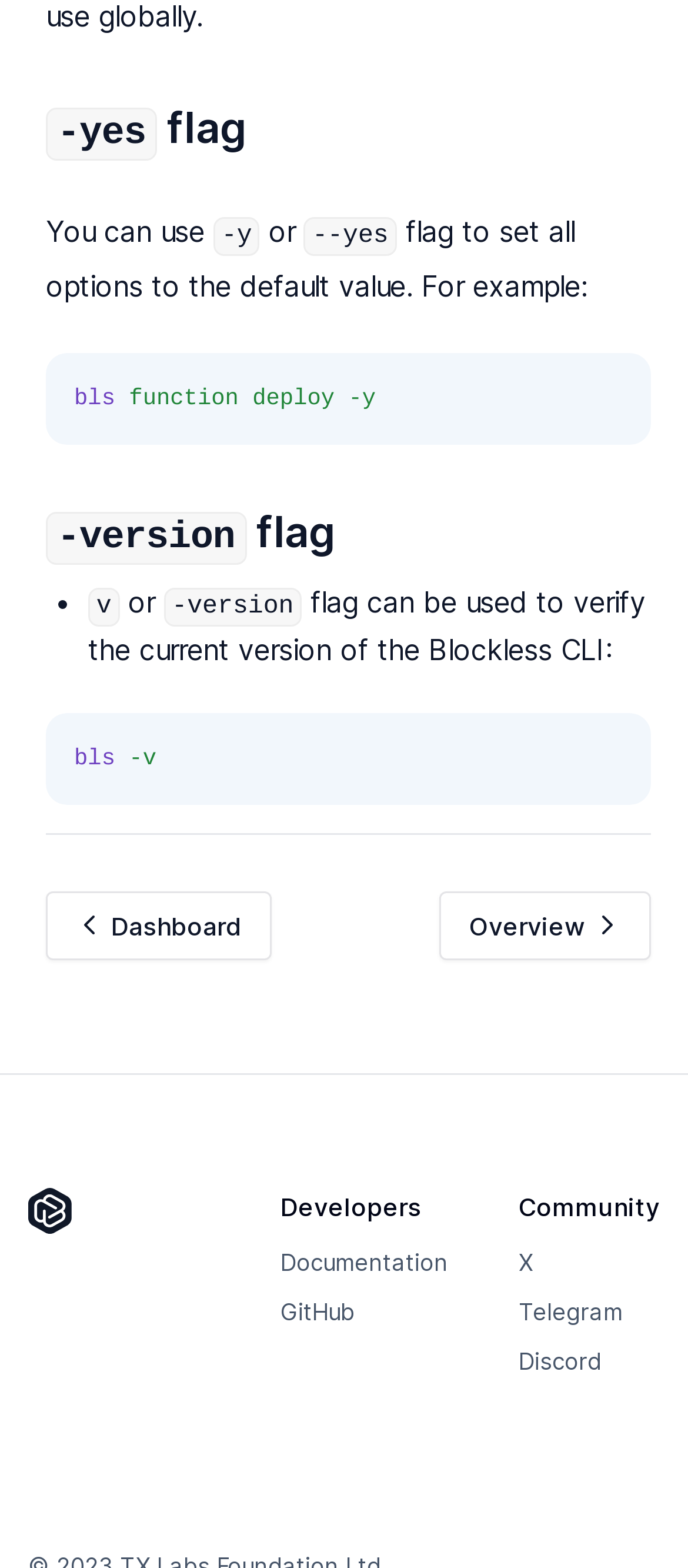Determine the bounding box coordinates for the clickable element to execute this instruction: "Click the 'Documentation' link". Provide the coordinates as four float numbers between 0 and 1, i.e., [left, top, right, bottom].

[0.408, 0.795, 0.651, 0.813]